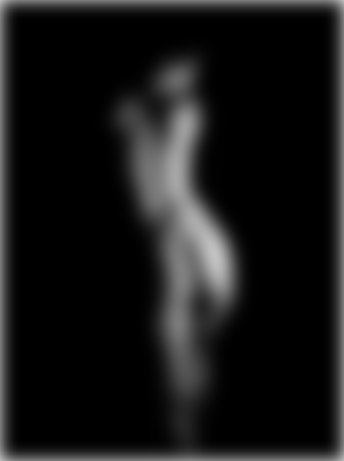Give a succinct answer to this question in a single word or phrase: 
What does Isla Morgan's work aim to do?

Celebrate imperfections